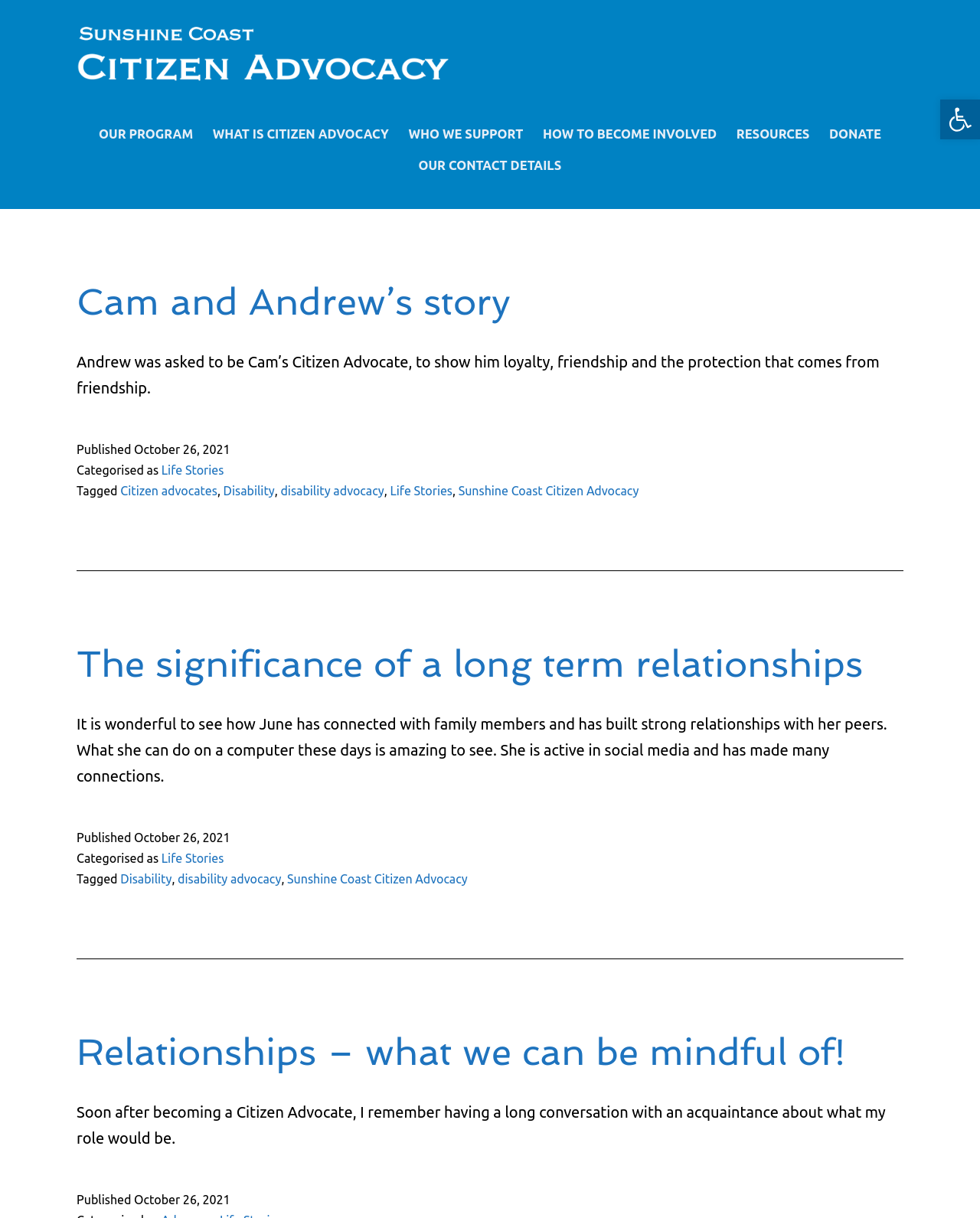Provide the bounding box coordinates of the area you need to click to execute the following instruction: "Visit the primary menu".

[0.078, 0.097, 0.922, 0.149]